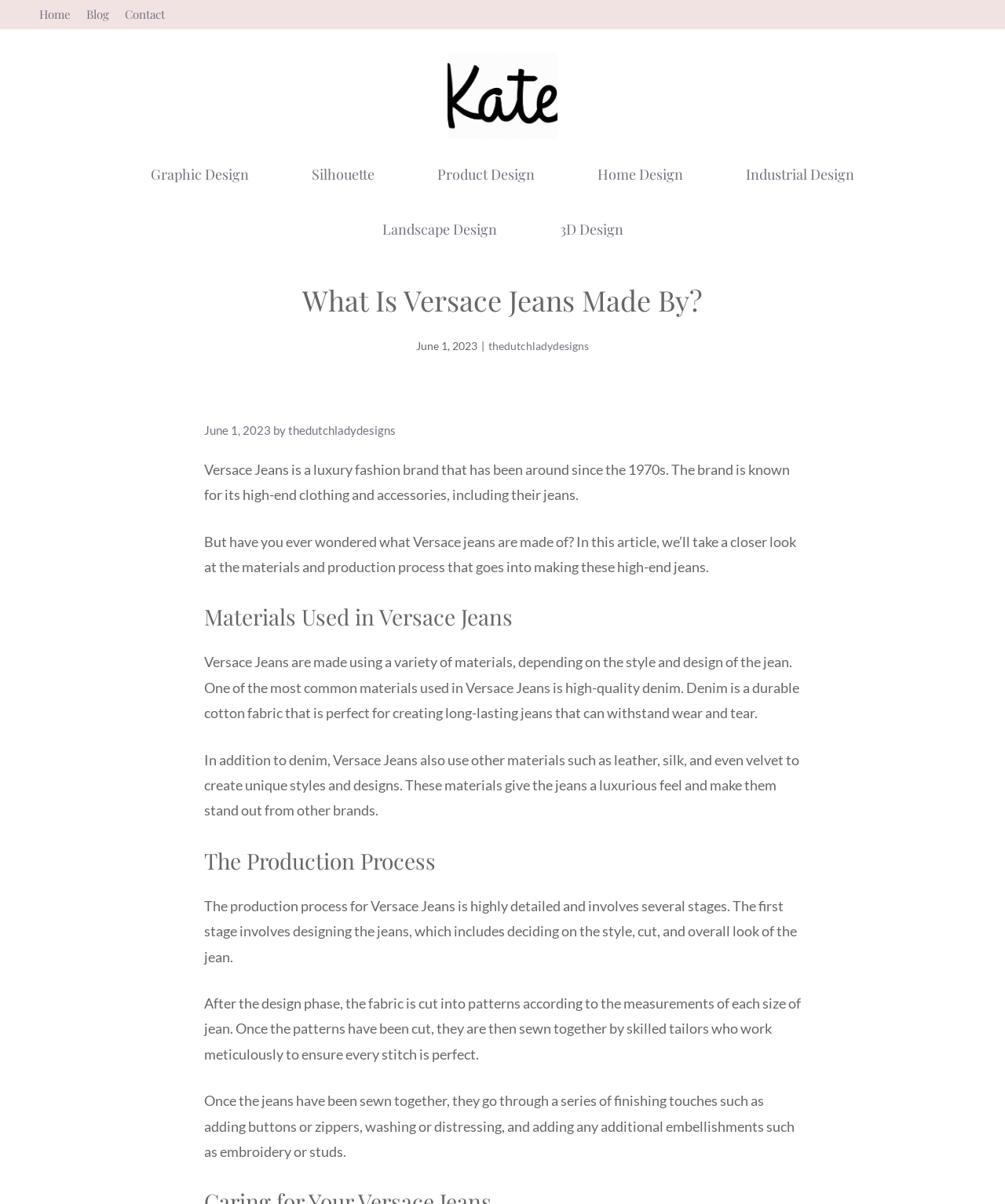Provide the bounding box coordinates of the HTML element described as: "Profile + Organisation". The bounding box coordinates should be four float numbers between 0 and 1, i.e., [left, top, right, bottom].

None